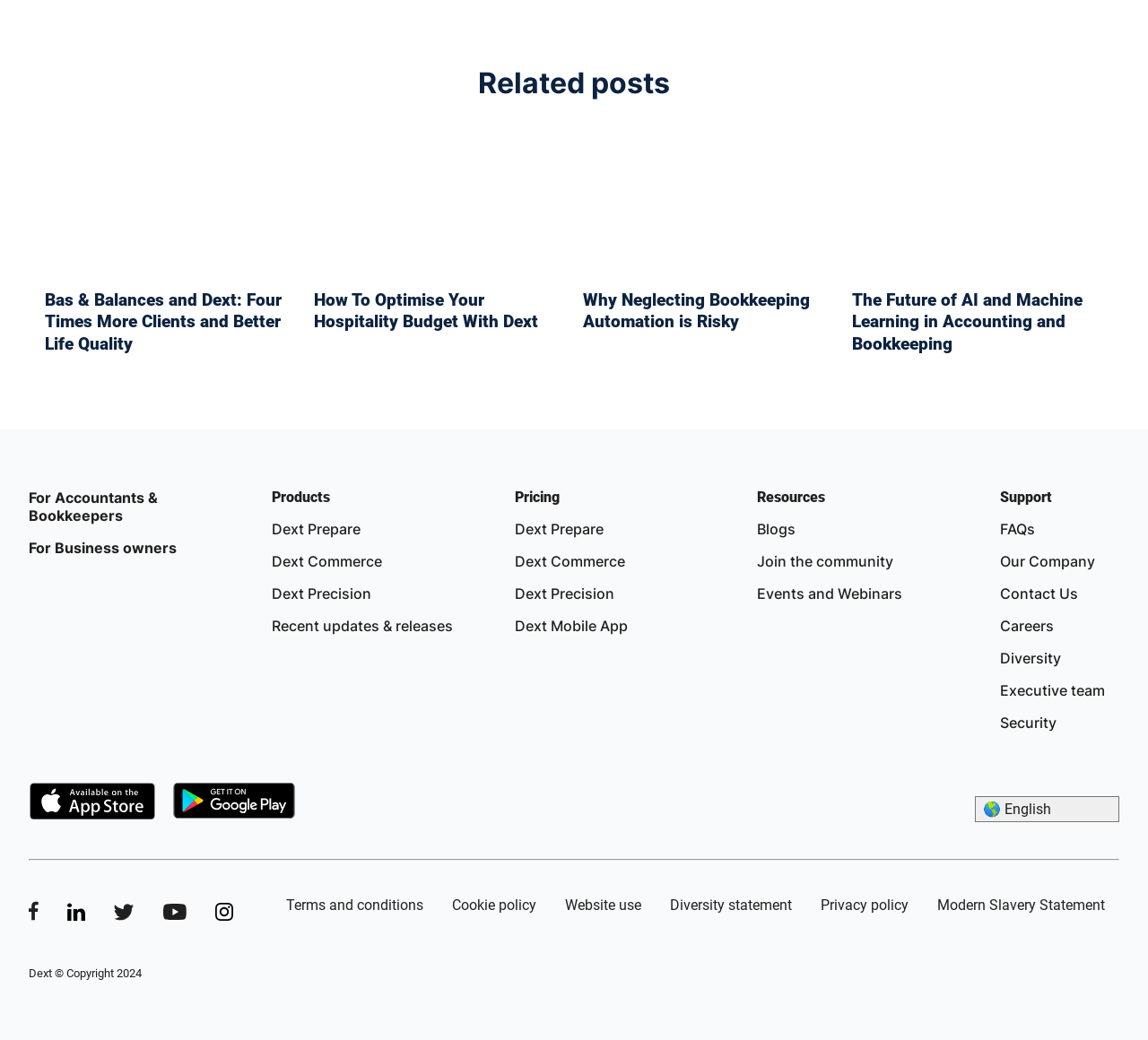Determine the bounding box coordinates of the section I need to click to execute the following instruction: "Go to 'Blogs'". Provide the coordinates as four float numbers between 0 and 1, i.e., [left, top, right, bottom].

[0.66, 0.555, 0.693, 0.572]